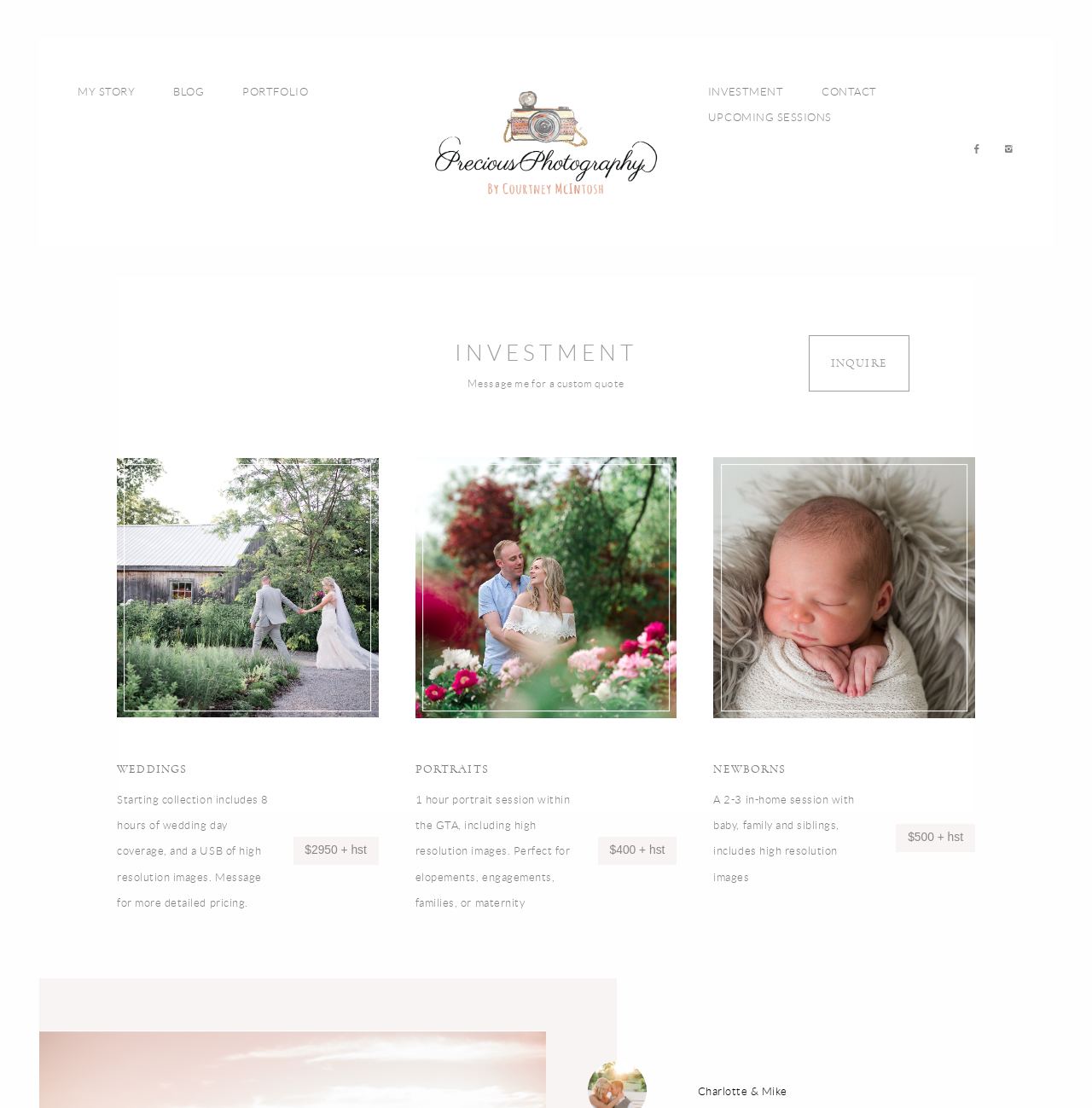What is the price of a wedding collection?
Using the image as a reference, give a one-word or short phrase answer.

$2950 + hst